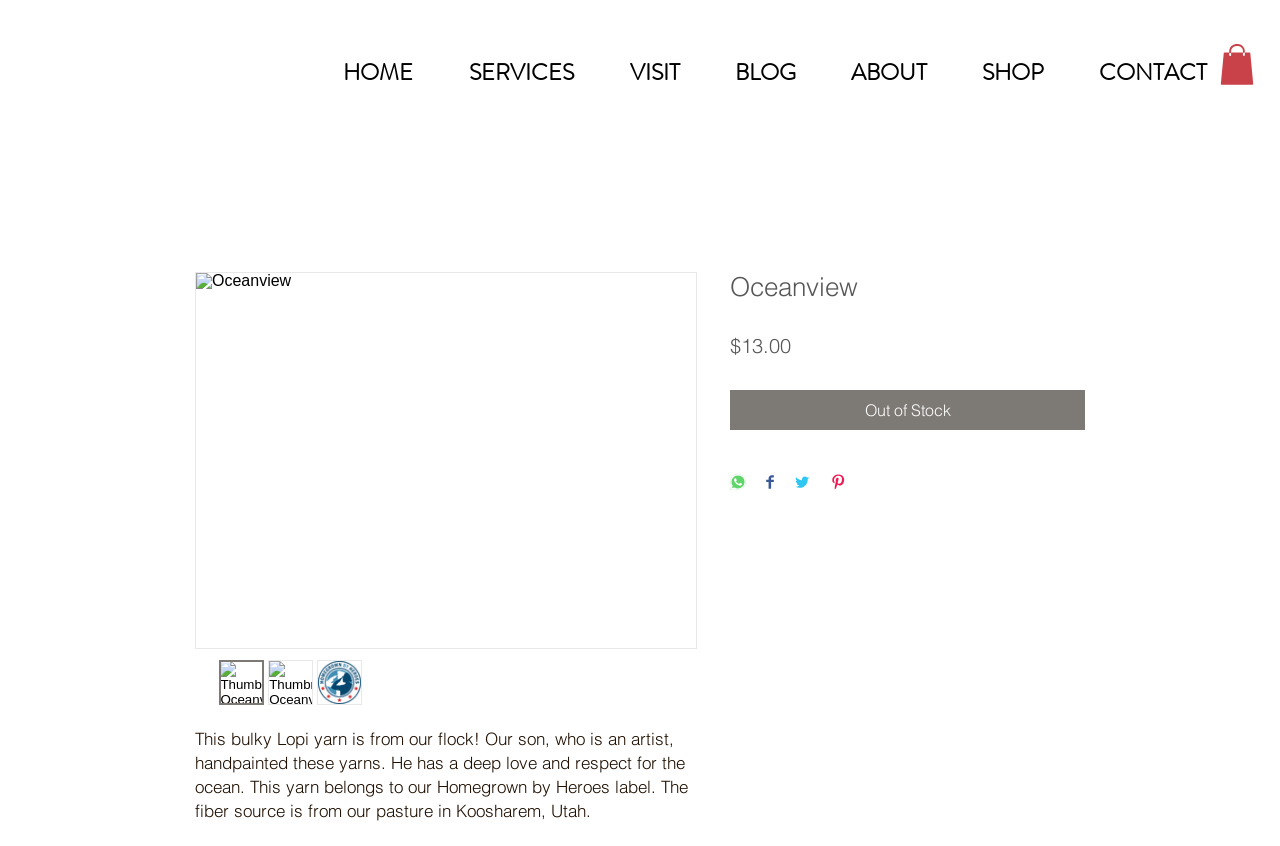Please give a one-word or short phrase response to the following question: 
What is the current stock status of the yarn?

Out of Stock